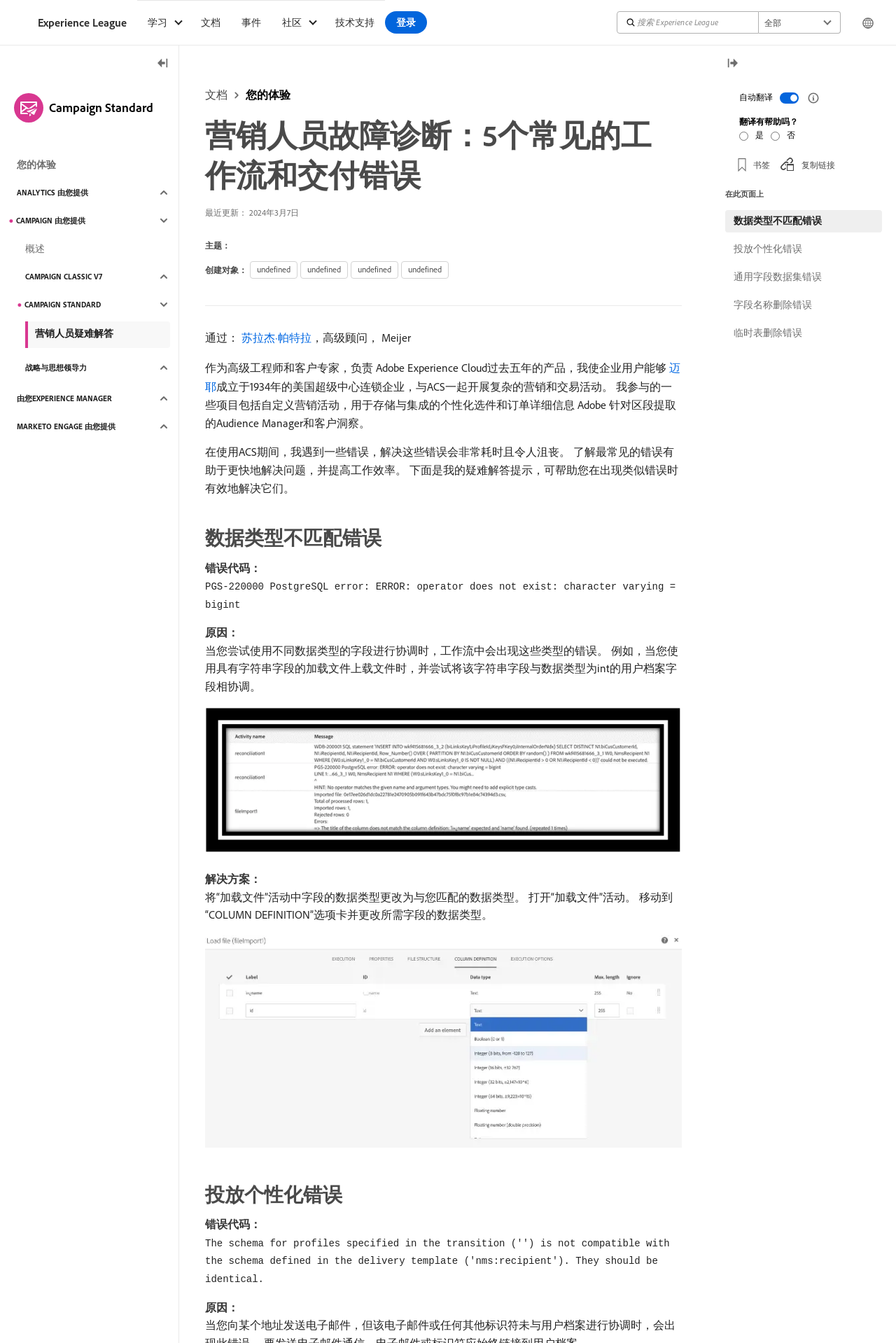Summarize the webpage comprehensively, mentioning all visible components.

This webpage is about troubleshooting common errors in Adobe Campaign, a marketing automation platform. The page is divided into several sections, with a navigation menu at the top and a search bar on the right side. The main content area is divided into two columns, with a narrow left column containing a table of contents and a wider right column containing the main article.

The article is titled "营销人员疑难解答" (Troubleshooting for Marketers) and is written by a senior consultant named 苏拉杰·帕特拉 (Sulraj Patra) from Meijer, a US-based retail company. The author shares their experience in using Adobe Experience Cloud and provides tips on how to troubleshoot common errors.

The article is organized into several sections, each focusing on a specific type of error, such as data type mismatch errors, delivery personalization errors, and generic field dataset errors. Each section includes a brief description of the error, the reason why it occurs, and a solution to fix it. The solutions are accompanied by images and step-by-step instructions.

The page also includes several links to related topics, such as Campaign Standard, Analytics, and Experience Manager. There is a feedback section at the bottom of the page, where users can provide feedback on whether the content was helpful or not.

Overall, the webpage is a comprehensive resource for marketers who use Adobe Campaign and need help troubleshooting common errors.